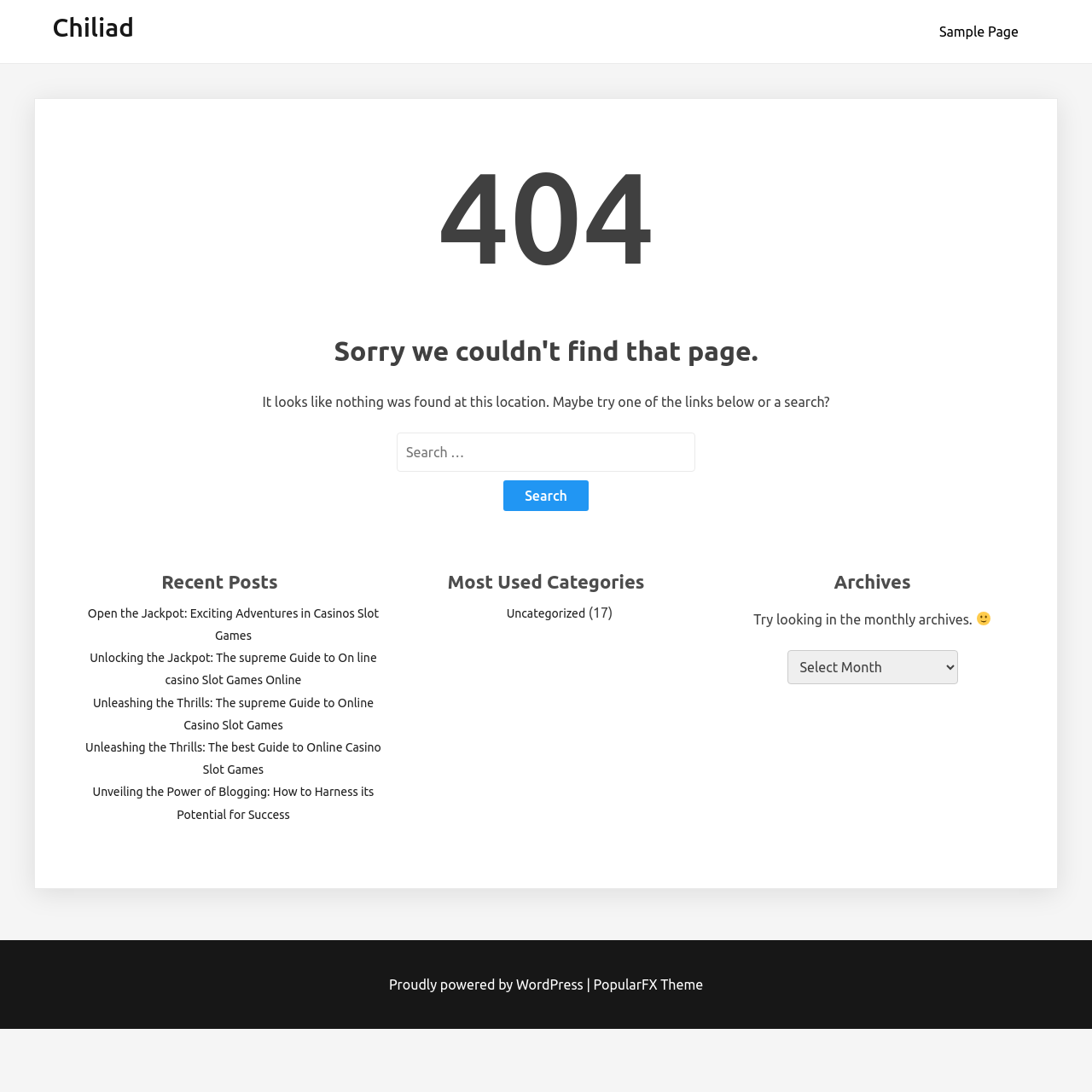Detail the various sections and features of the webpage.

This webpage displays a "Page not found" error message. At the top, there are two links: "Chiliad" on the left and "Sample Page" on the right. Below these links, the main content area begins. 

In the main content area, a large header "404" is displayed, followed by a subheading "Sorry we couldn't find that page." Below this, a paragraph of text explains that nothing was found at the current location and suggests trying one of the links below or a search.

A search bar is provided, consisting of a text input field and a "Search" button. 

The webpage then lists several sections. The first section is titled "Recent Posts" and contains four links to articles about casino slot games and one about blogging. 

The next section is titled "Most Used Categories" and contains a single link to the "Uncategorized" category, along with a count of 17 items in parentheses.

The final section is titled "Archives" and contains a brief message suggesting that users try looking in the monthly archives. An image of a smiling face is displayed next to this message. A dropdown combobox labeled "Archives" is also provided.

At the very bottom of the page, a footer section contains a message indicating that the site is powered by WordPress, along with a link to the "PopularFX Theme".